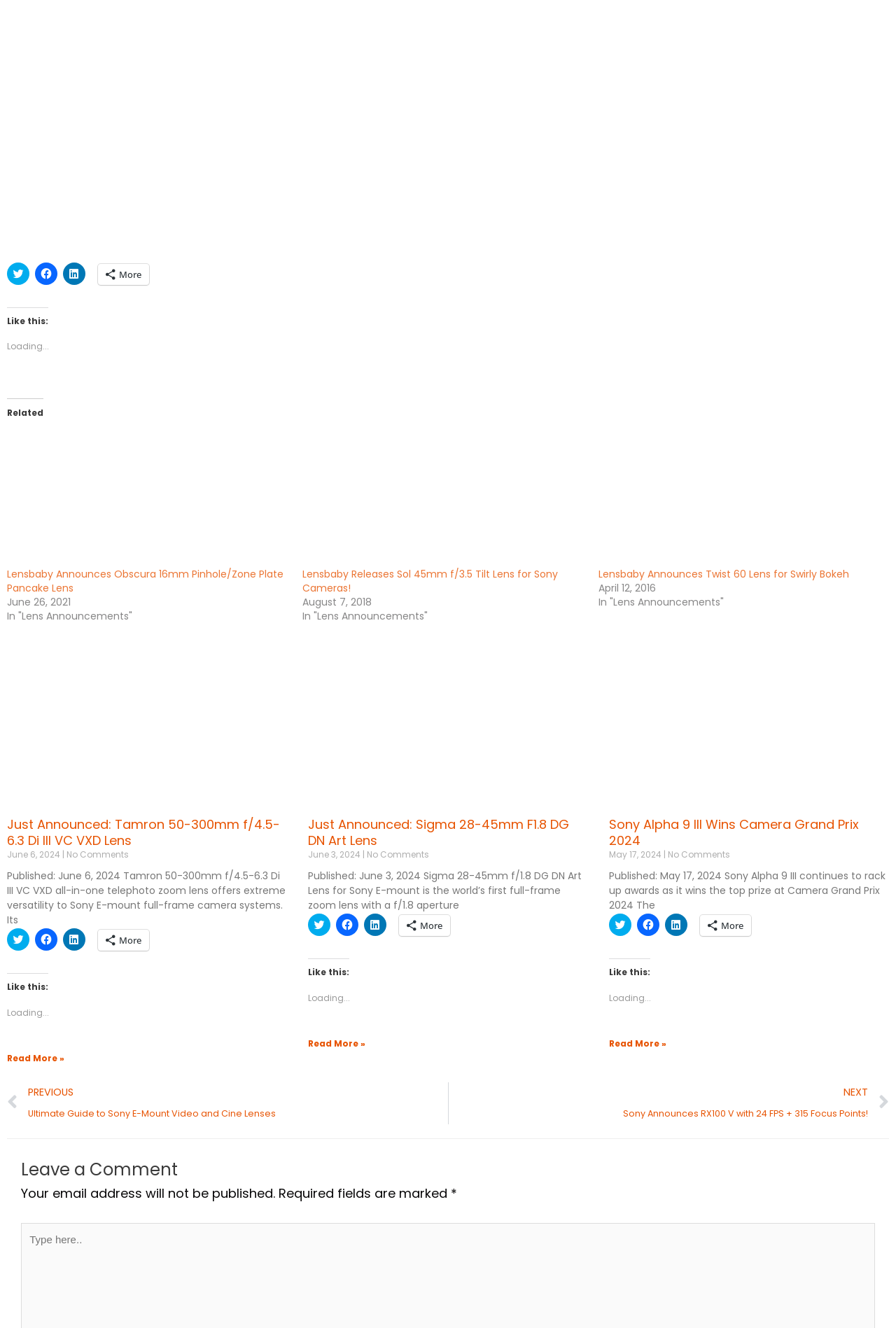Look at the image and answer the question in detail:
What is the purpose of the 'Leave a Comment' section?

The 'Leave a Comment' section is likely intended to allow users to provide their feedback, opinions, or thoughts on the articles or content presented on the webpage. It includes fields for users to enter their name, email, and comment.